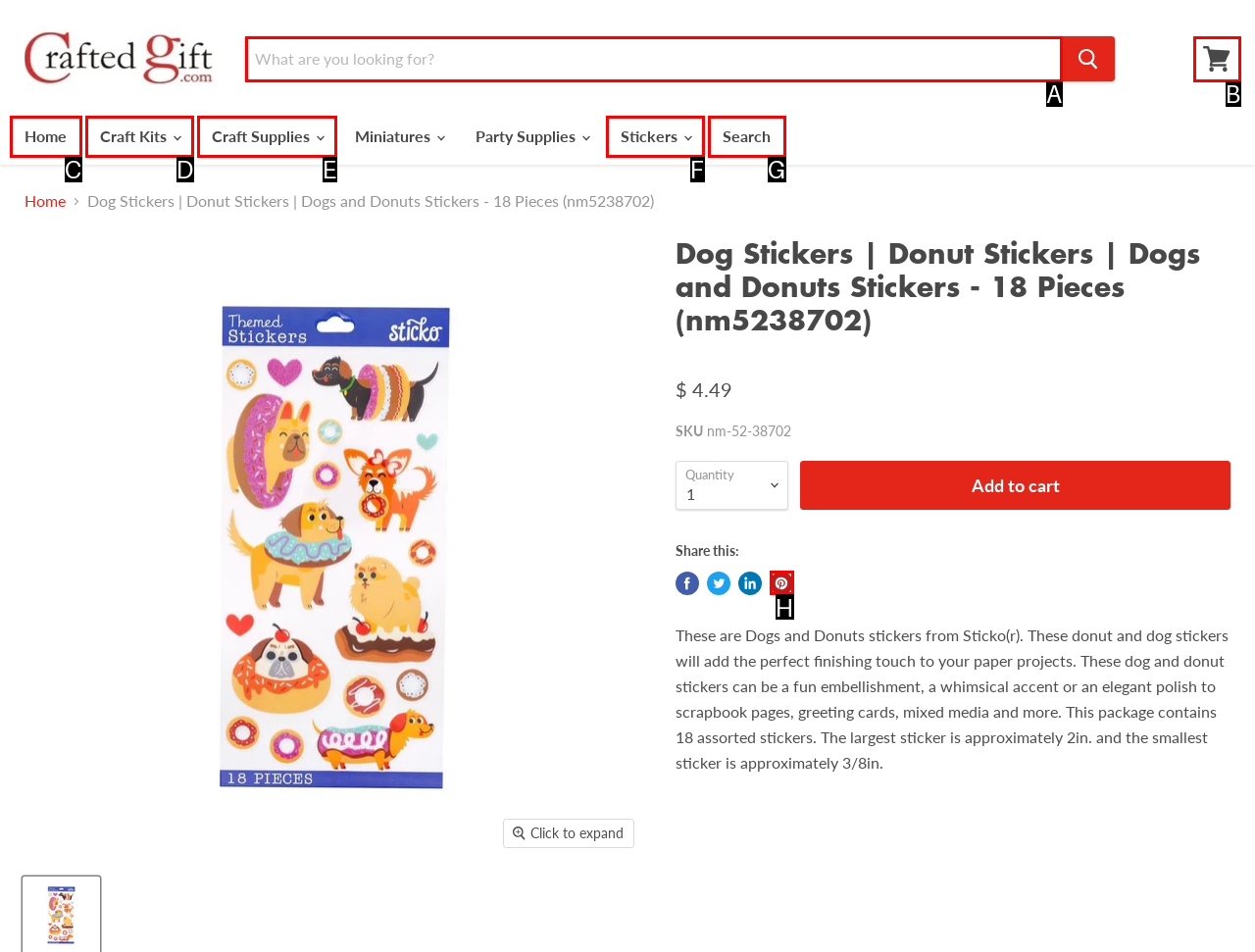Select the HTML element that matches the description: Search
Respond with the letter of the correct choice from the given options directly.

G